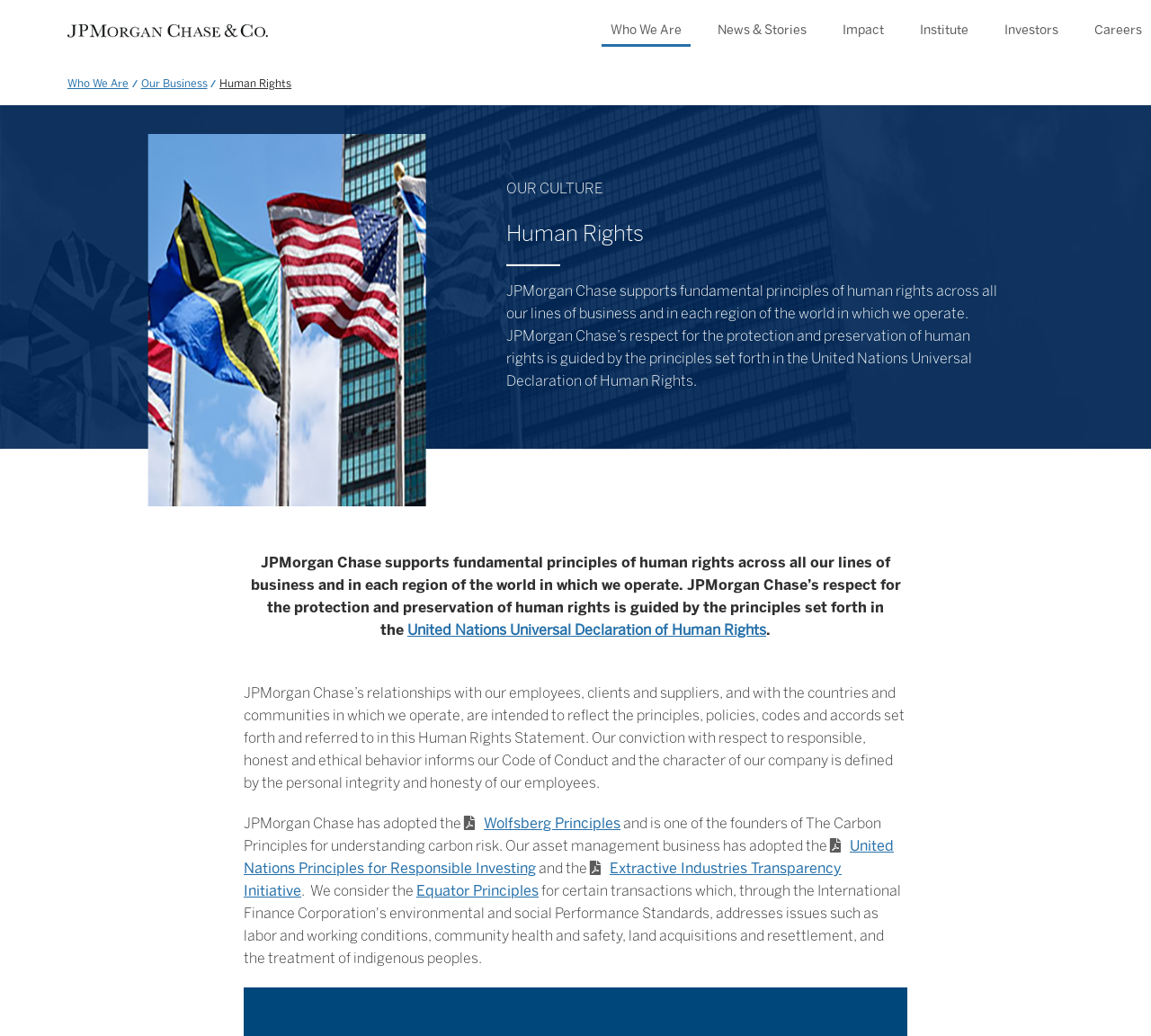What is the name of the company's code of conduct? From the image, respond with a single word or brief phrase.

Code of Conduct